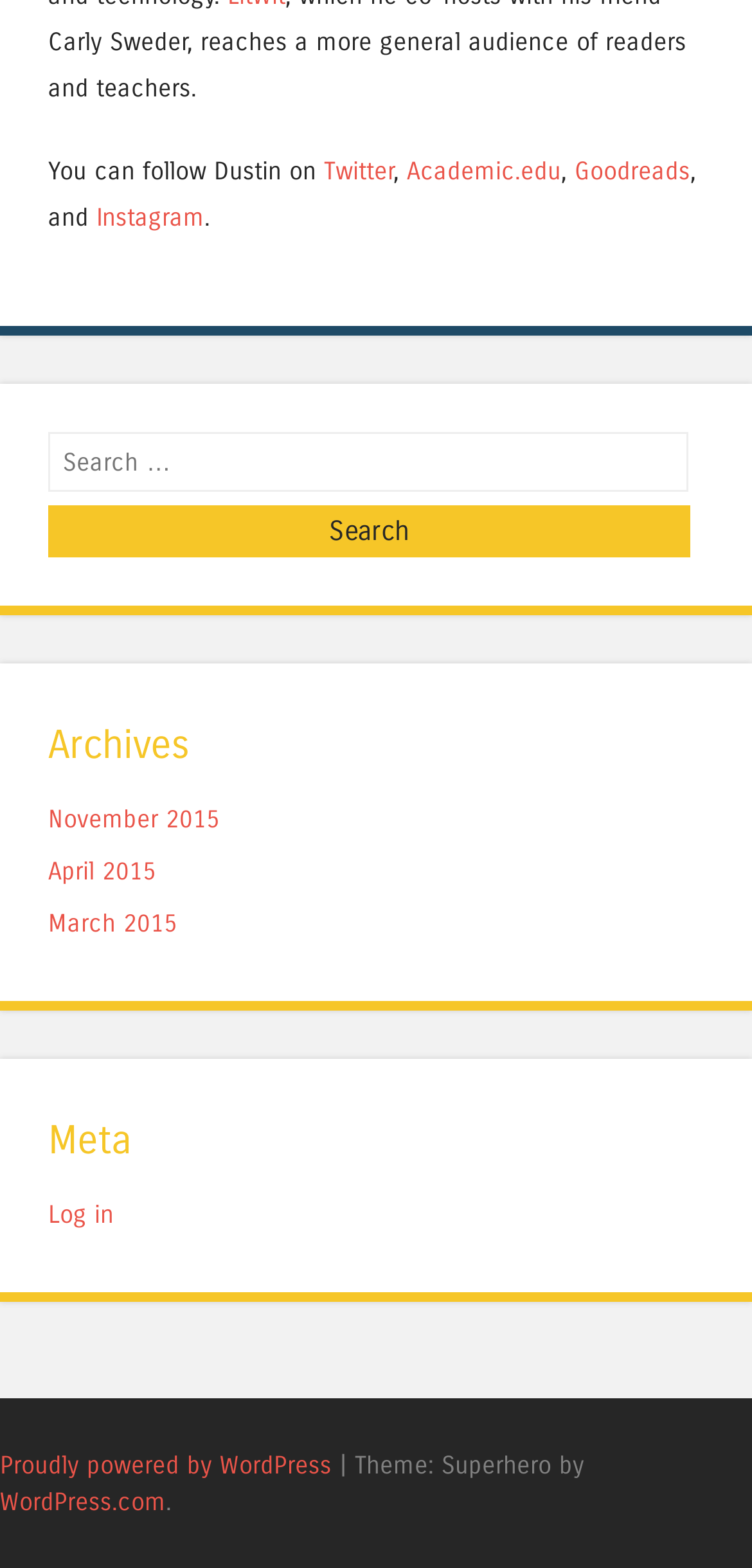Please identify the bounding box coordinates of the element's region that needs to be clicked to fulfill the following instruction: "Learn about Canada". The bounding box coordinates should consist of four float numbers between 0 and 1, i.e., [left, top, right, bottom].

None